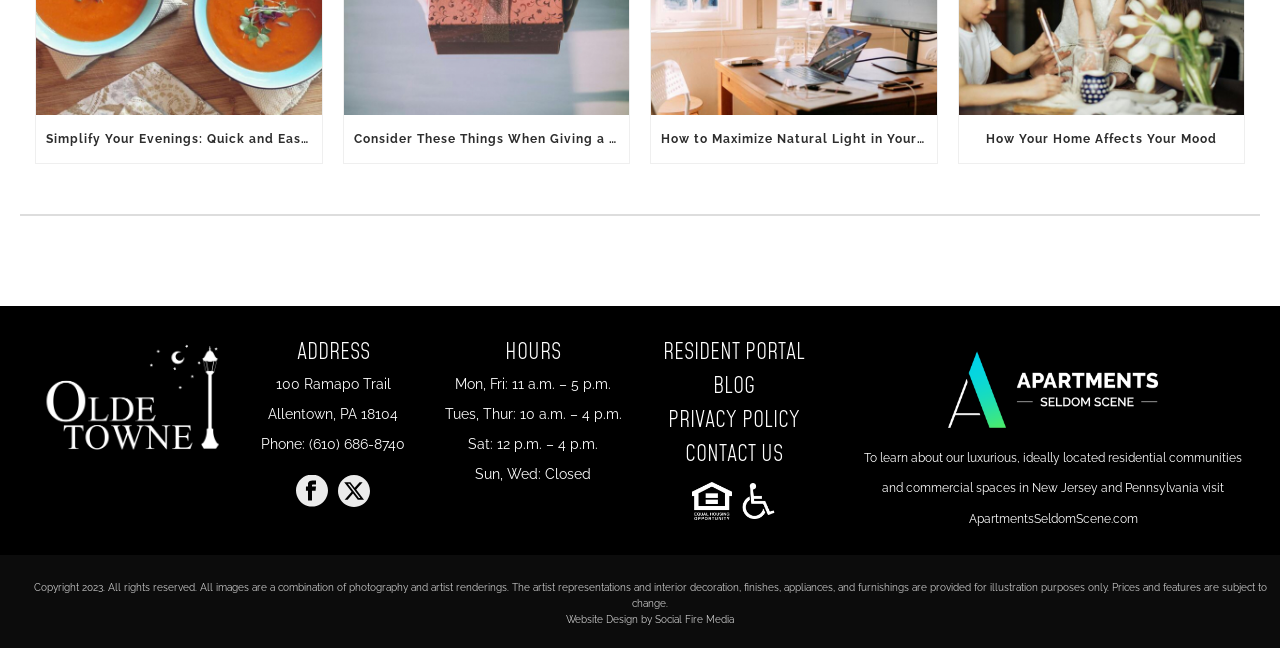What is the name of the website design company?
Carefully analyze the image and provide a thorough answer to the question.

I found the name of the website design company by looking at the link 'Website Design' and the static text next to it, which contains the company name.